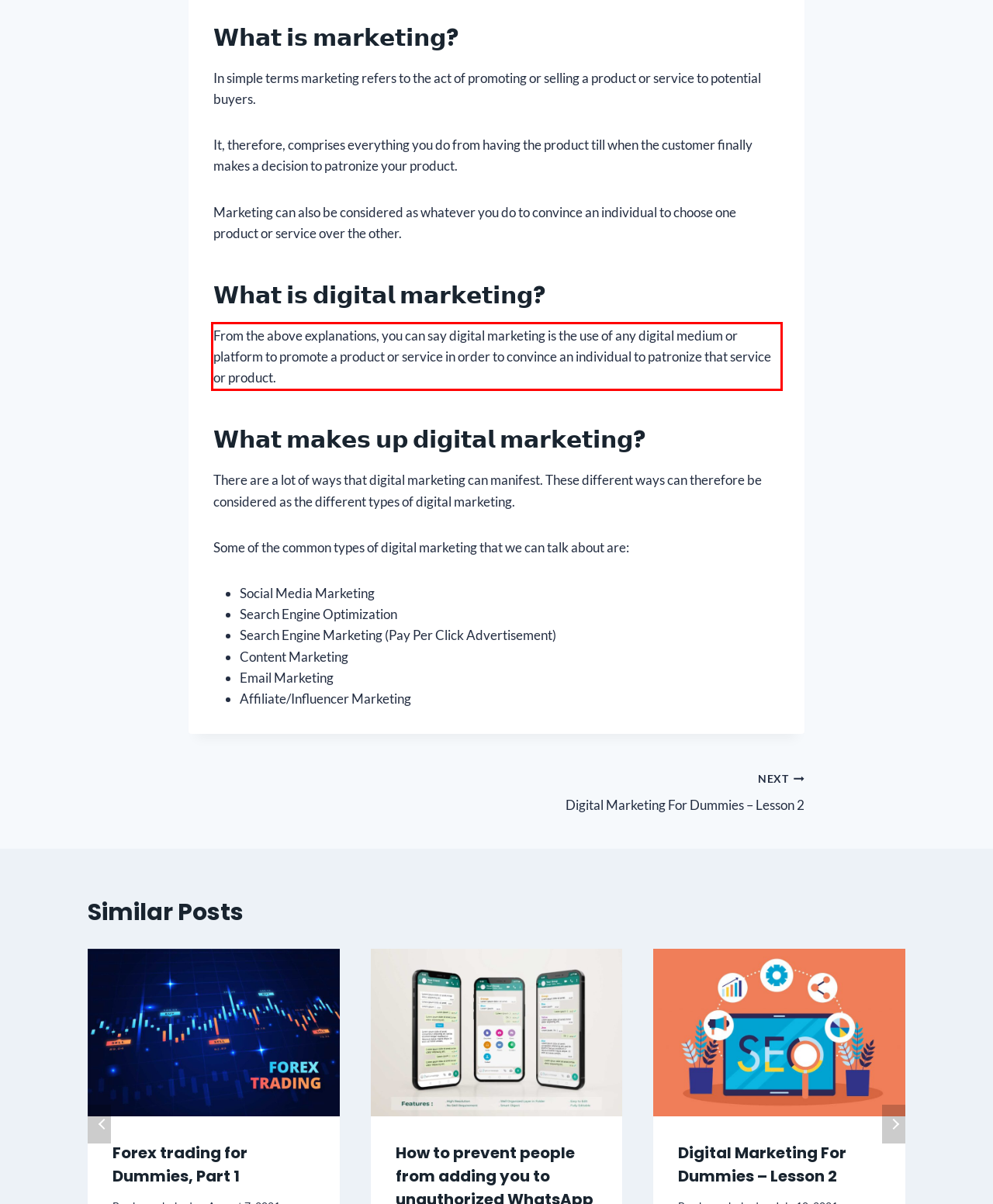Observe the screenshot of the webpage, locate the red bounding box, and extract the text content within it.

From the above explanations, you can say digital marketing is the use of any digital medium or platform to promote a product or service in order to convince an individual to patronize that service or product.